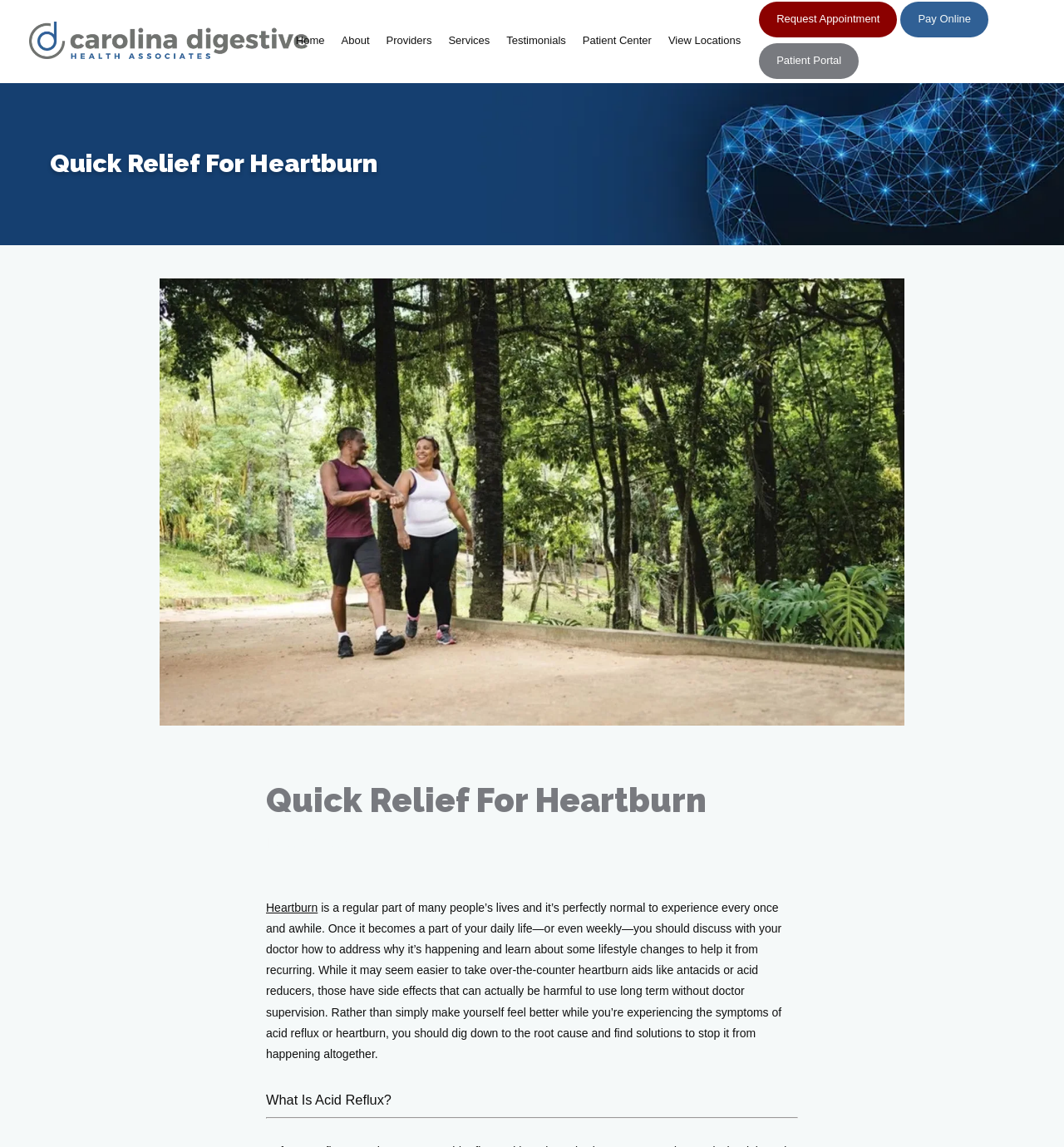Locate the bounding box coordinates of the element's region that should be clicked to carry out the following instruction: "Request an appointment". The coordinates need to be four float numbers between 0 and 1, i.e., [left, top, right, bottom].

[0.712, 0.026, 0.845, 0.036]